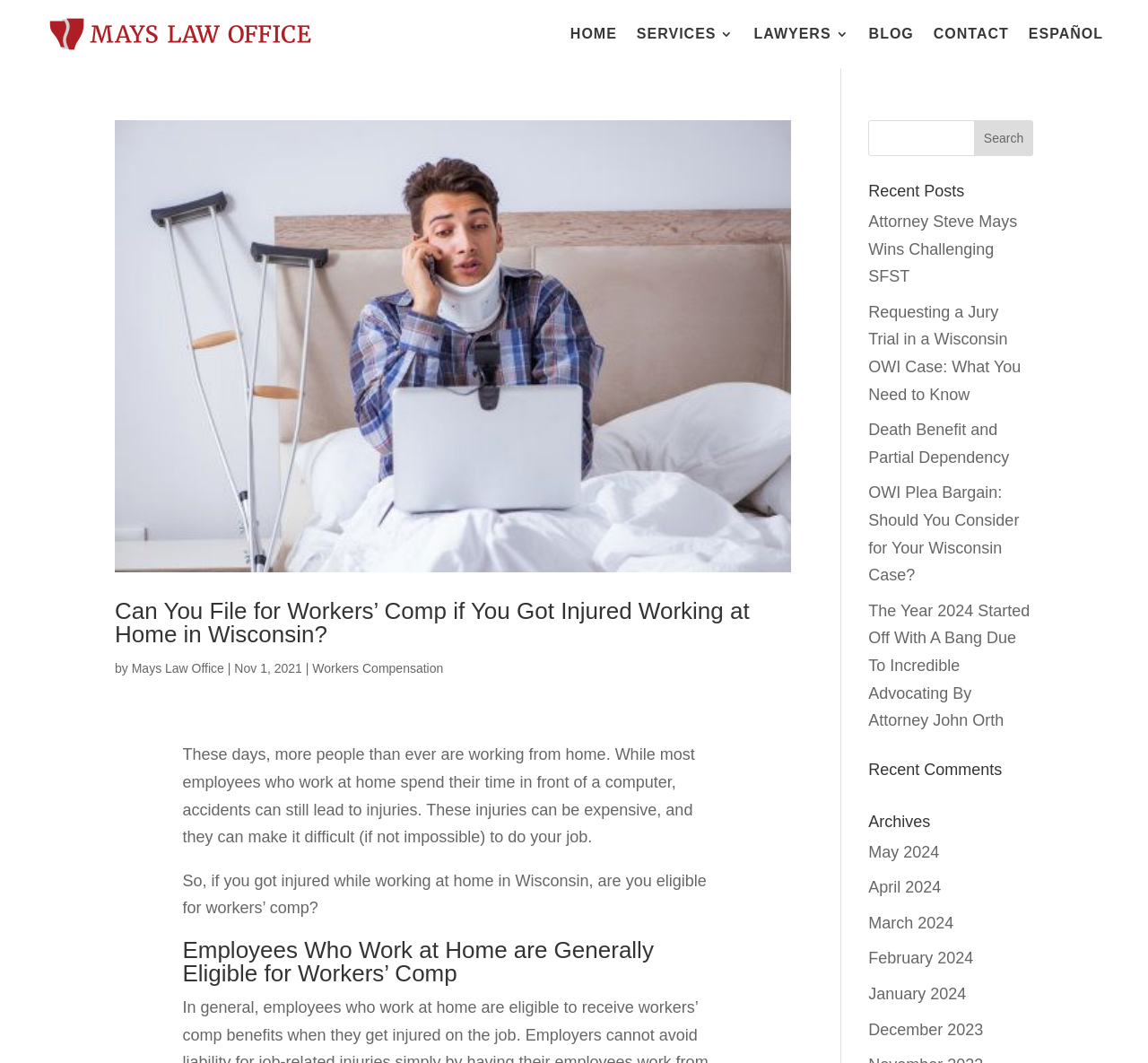Pinpoint the bounding box coordinates for the area that should be clicked to perform the following instruction: "Contact Mays Law Office".

[0.813, 0.0, 0.879, 0.064]